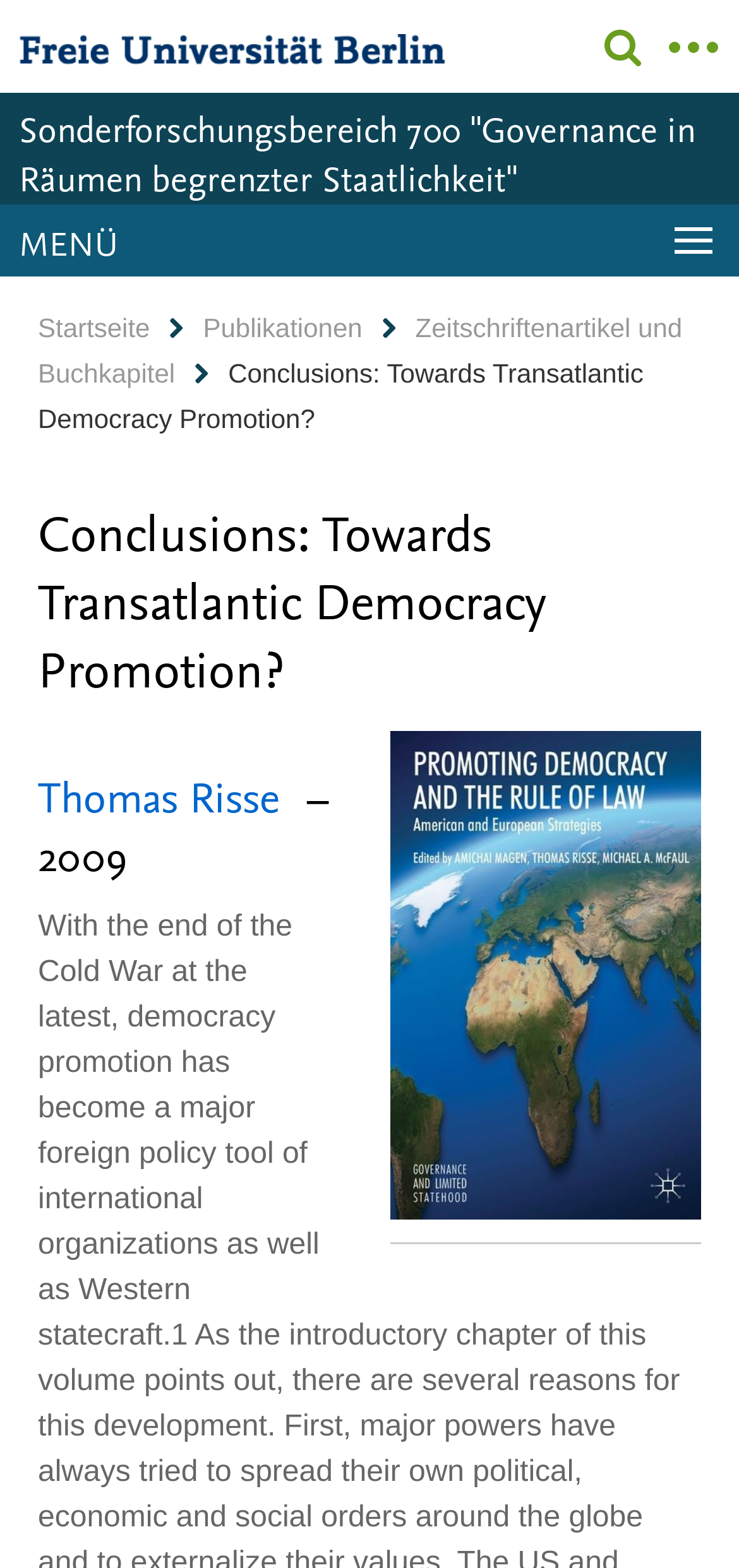What is the title of the publication?
Using the screenshot, give a one-word or short phrase answer.

Conclusions: Towards Transatlantic Democracy Promotion?